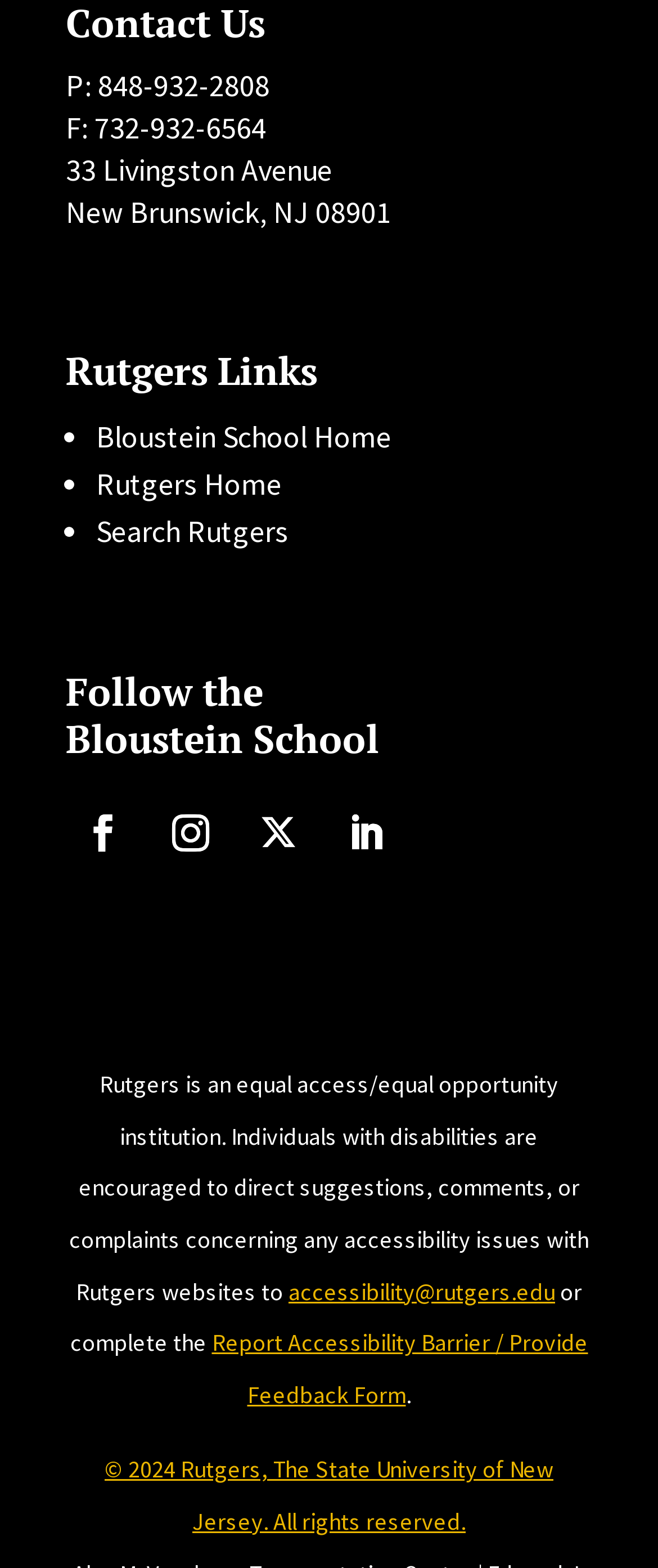Identify the bounding box coordinates of the region I need to click to complete this instruction: "Purchase something".

None